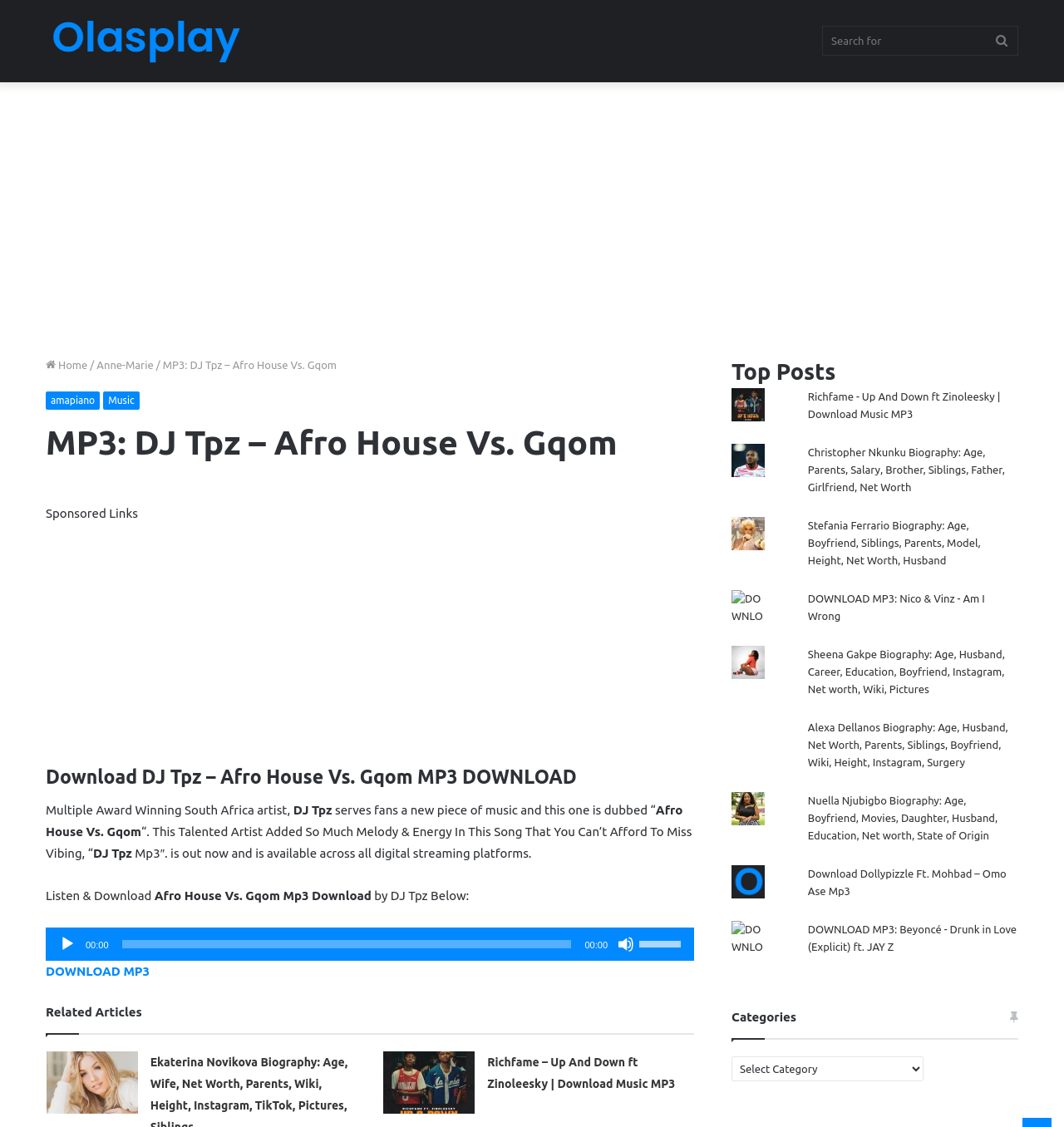Bounding box coordinates are specified in the format (top-left x, top-left y, bottom-right x, bottom-right y). All values are floating point numbers bounded between 0 and 1. Please provide the bounding box coordinate of the region this sentence describes: Music

[0.097, 0.347, 0.131, 0.364]